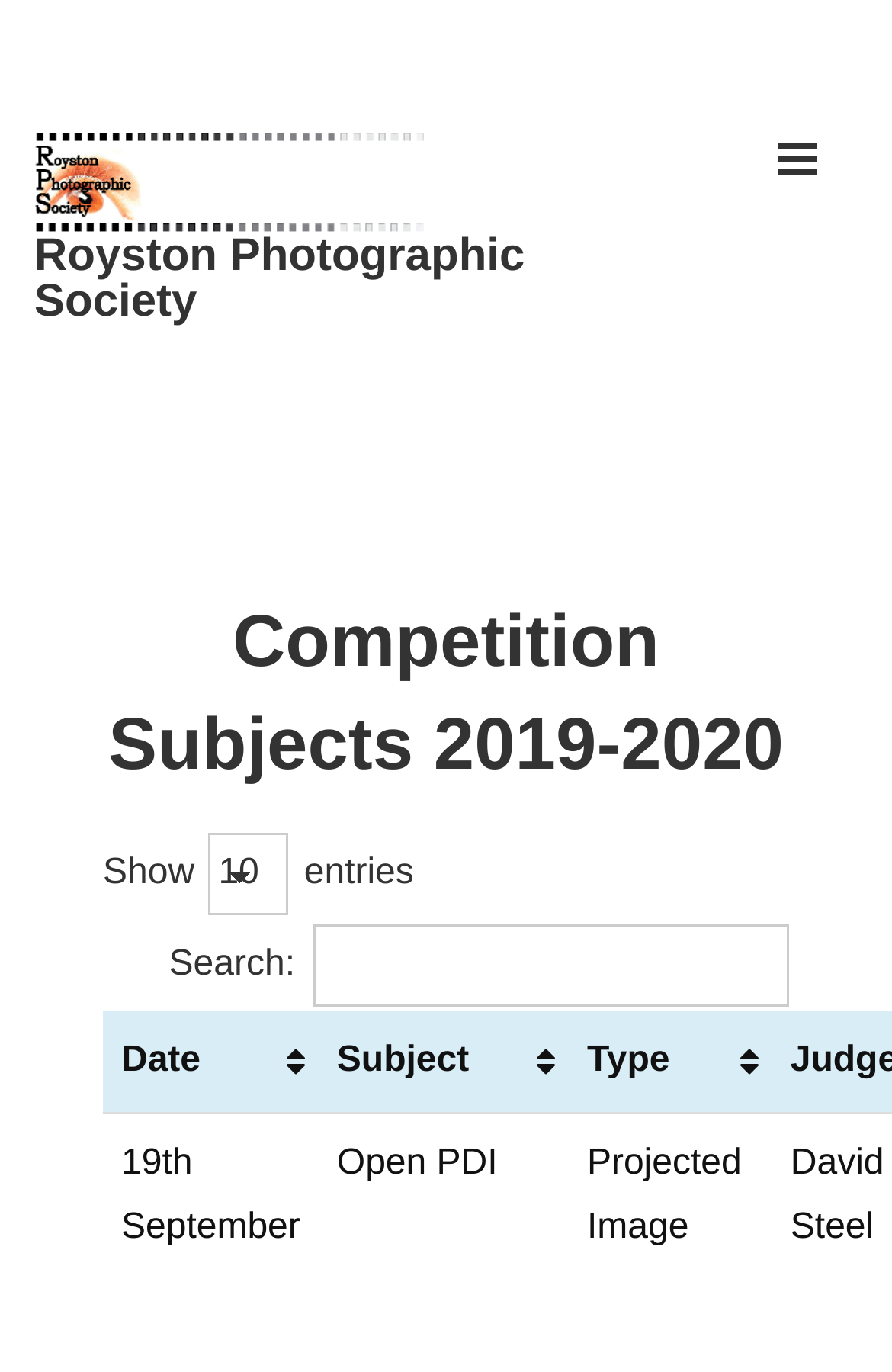What is the function of the 'MENU' button? Analyze the screenshot and reply with just one word or a short phrase.

To expand the main navigation